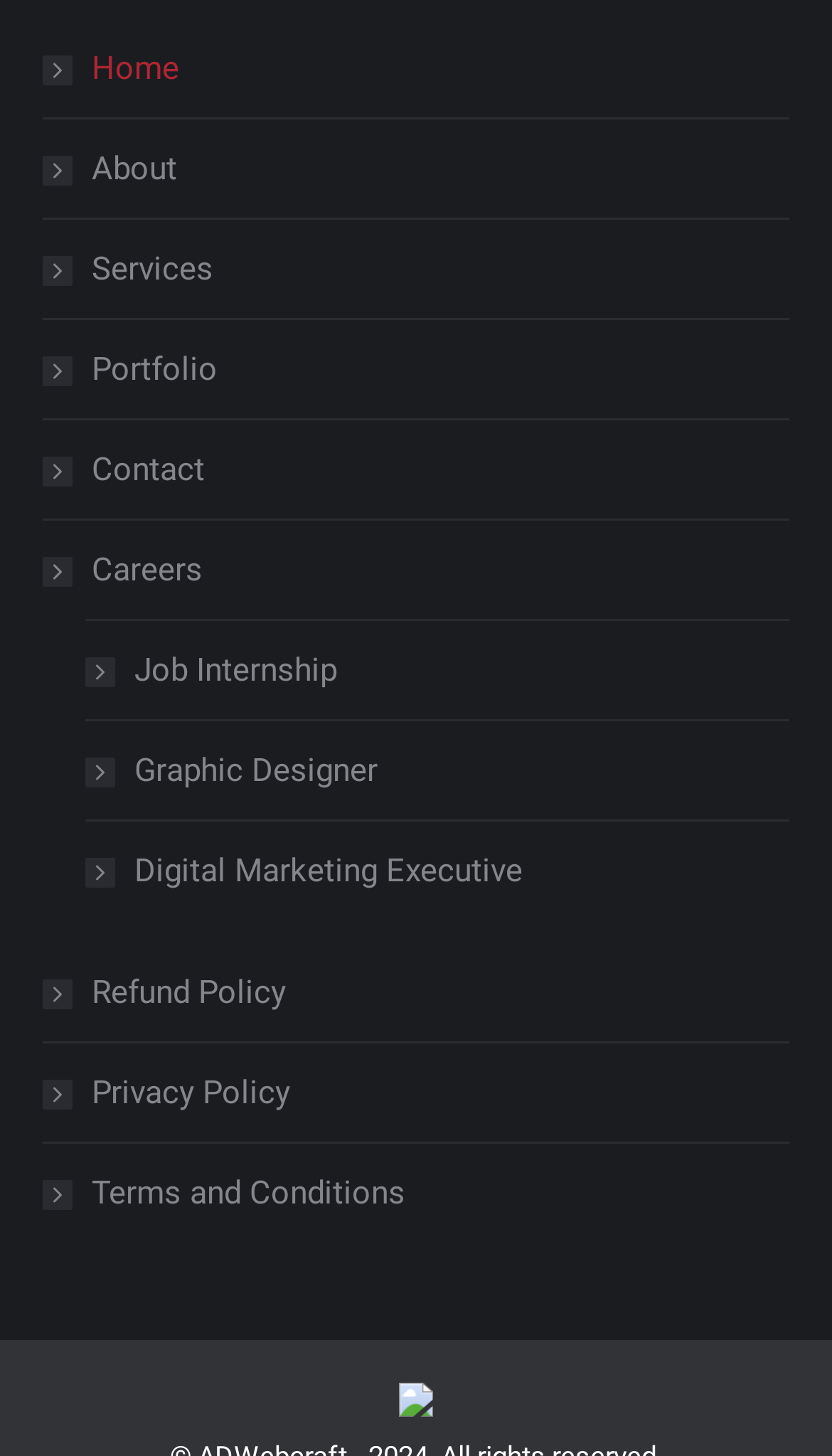For the element described, predict the bounding box coordinates as (top-left x, top-left y, bottom-right x, bottom-right y). All values should be between 0 and 1. Element description: Contact Us

None